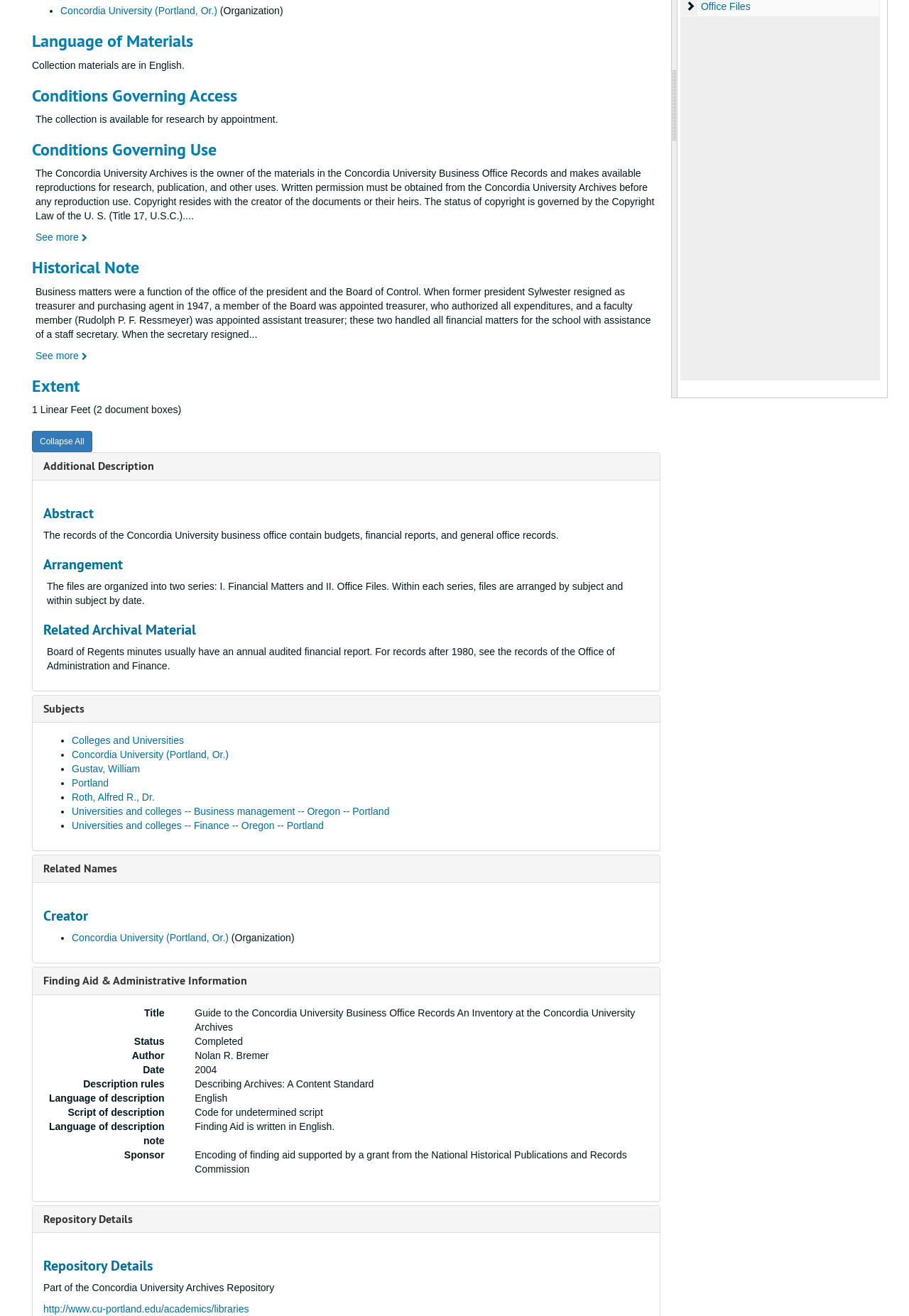Bounding box coordinates should be in the format (top-left x, top-left y, bottom-right x, bottom-right y) and all values should be floating point numbers between 0 and 1. Determine the bounding box coordinate for the UI element described as: Industry Events

None